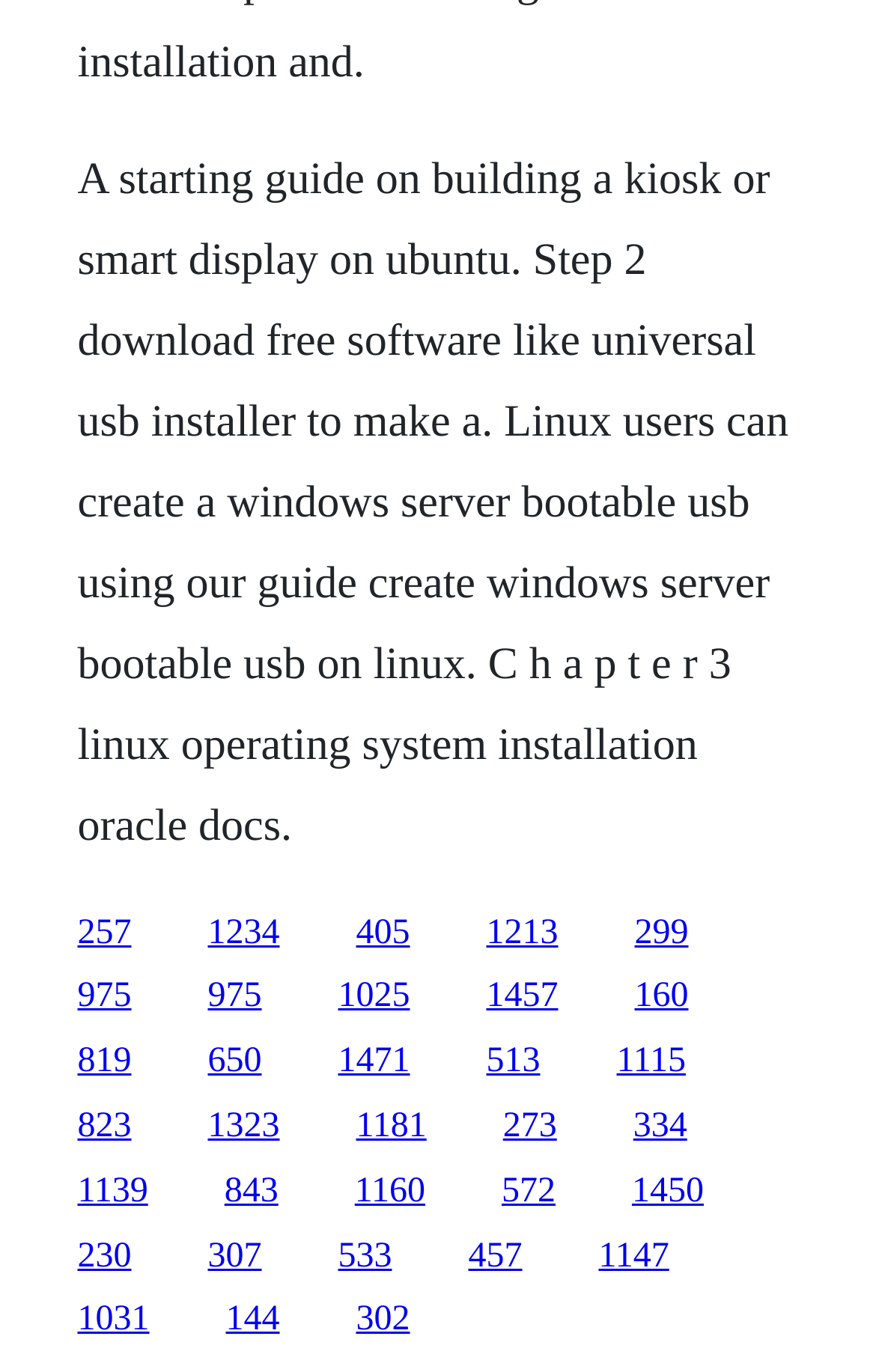Determine the bounding box coordinates for the area that should be clicked to carry out the following instruction: "Click on the link to download free software like Universal USB Installer".

[0.237, 0.665, 0.319, 0.693]